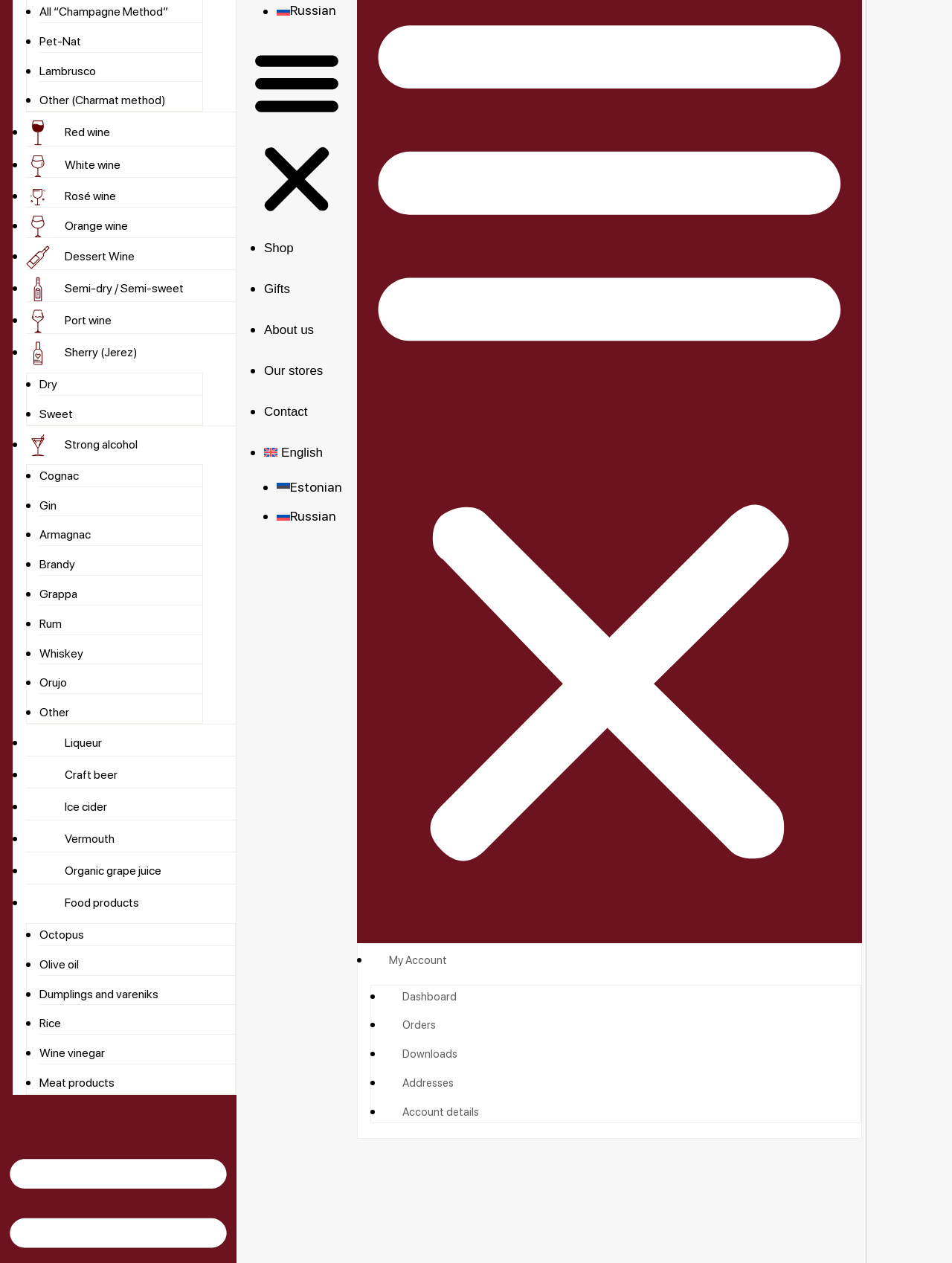Locate the UI element described by Sweet and provide its bounding box coordinates. Use the format (top-left x, top-left y, bottom-right x, bottom-right y) with all values as floating point numbers between 0 and 1.

[0.041, 0.322, 0.077, 0.333]